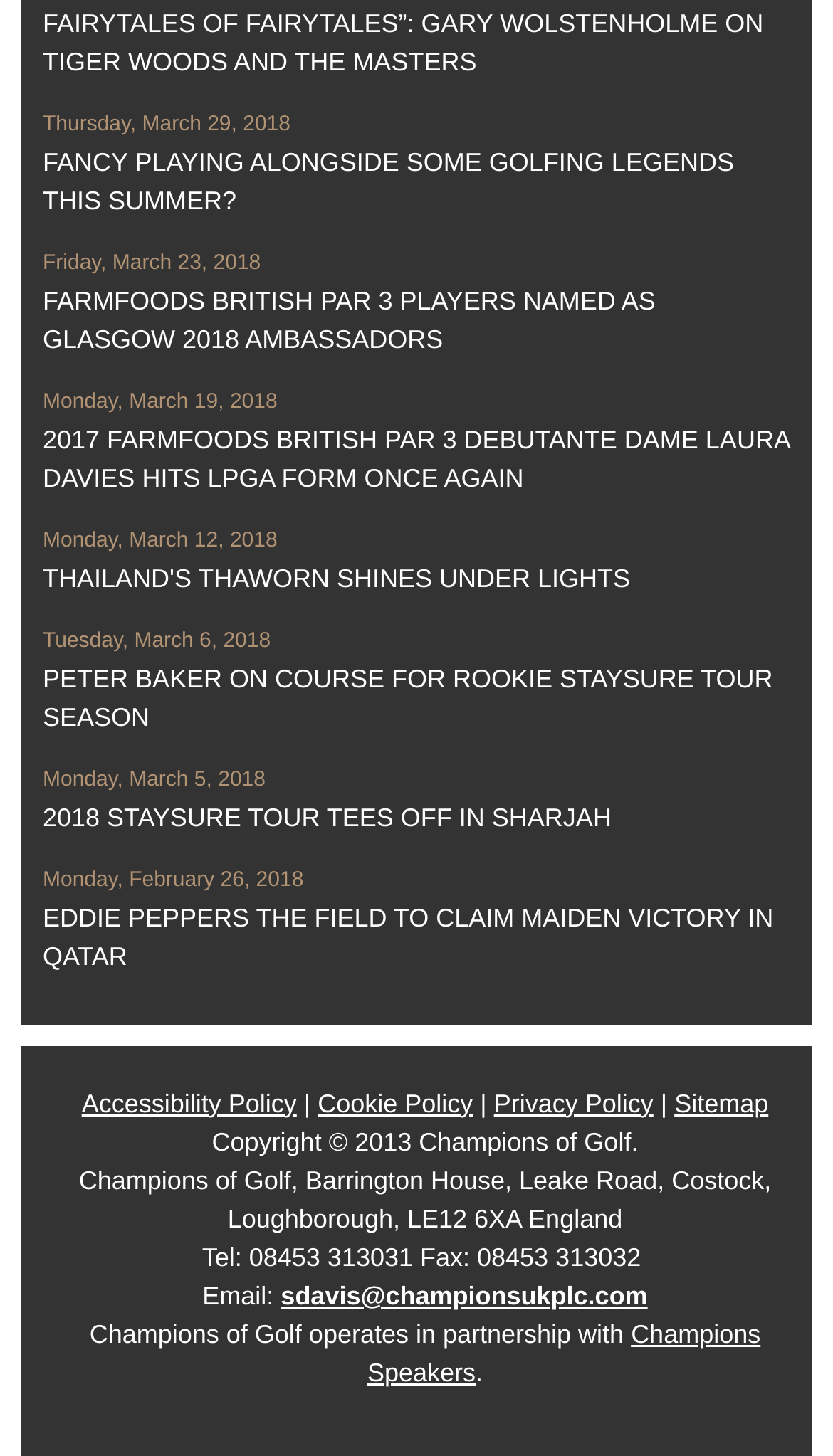What is the copyright year of Champions of Golf?
Based on the image, give a one-word or short phrase answer.

2013